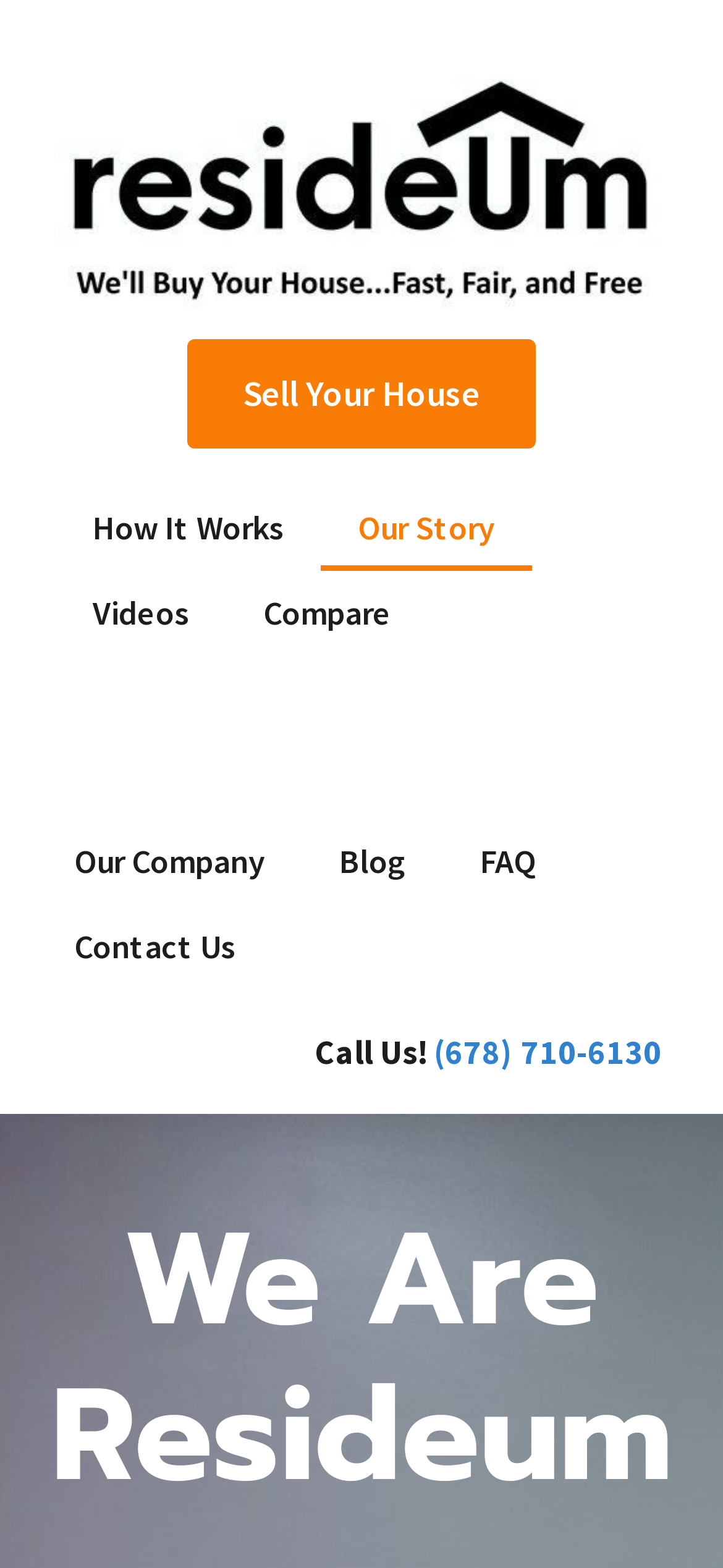Can you find the bounding box coordinates of the area I should click to execute the following instruction: "Learn about 'How It Works'"?

[0.077, 0.309, 0.444, 0.363]